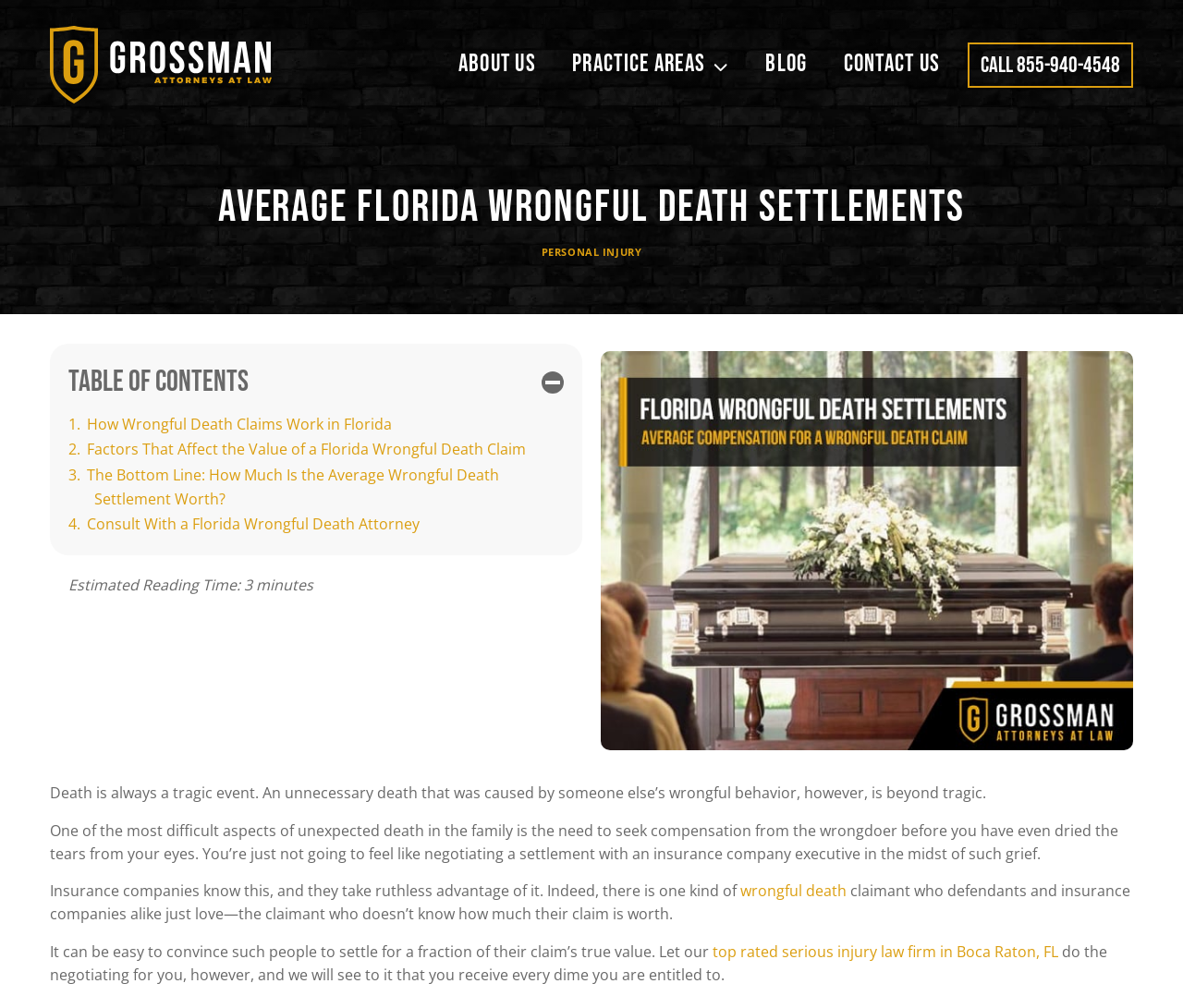What is the name of the law firm?
Using the information from the image, provide a comprehensive answer to the question.

I found the answer by looking at the top-left corner of the webpage, where the logo and the firm's name are located. The image and the link both have the text 'Grossman Attorneys at Law'.